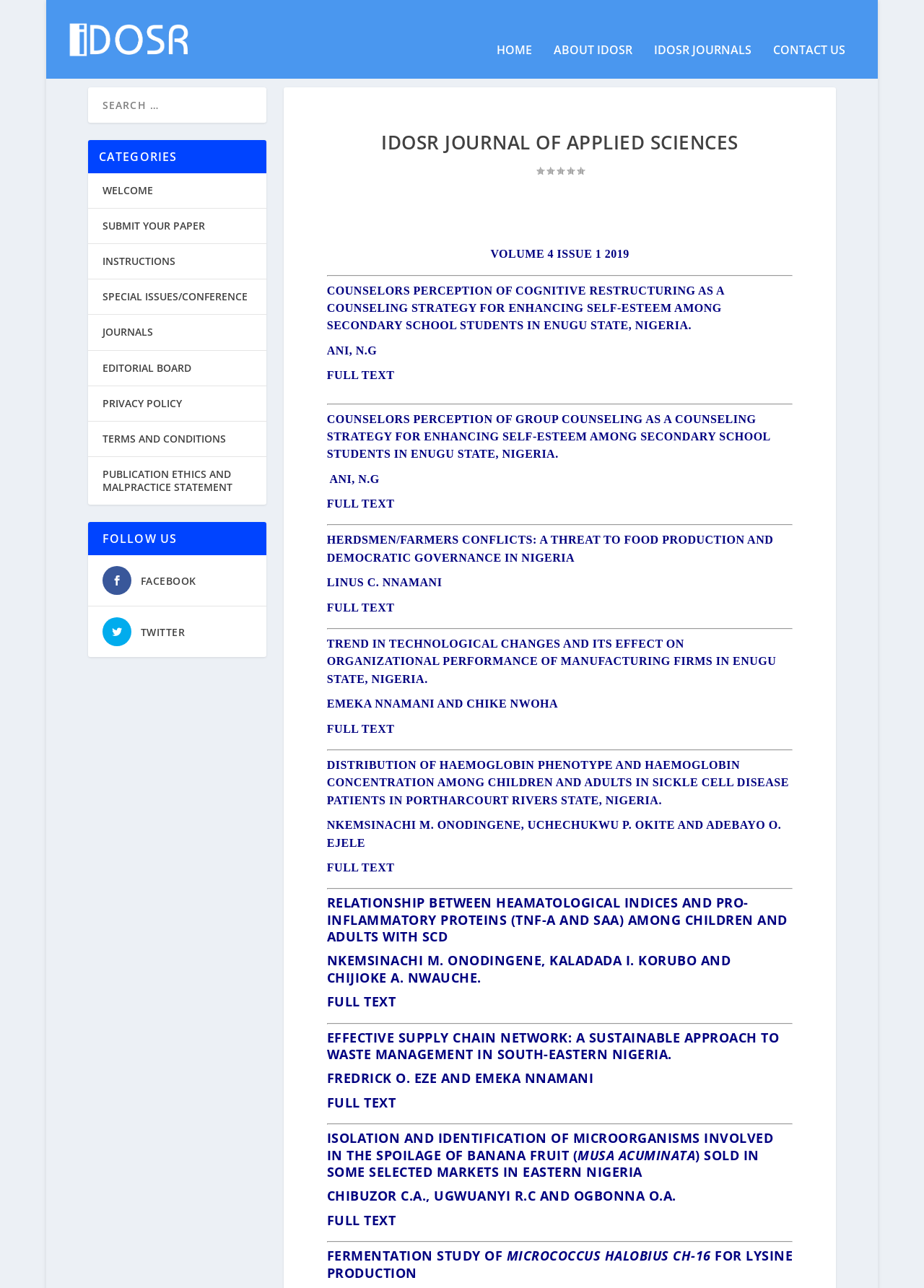Respond with a single word or phrase to the following question:
What is the function of the search box?

To search for articles